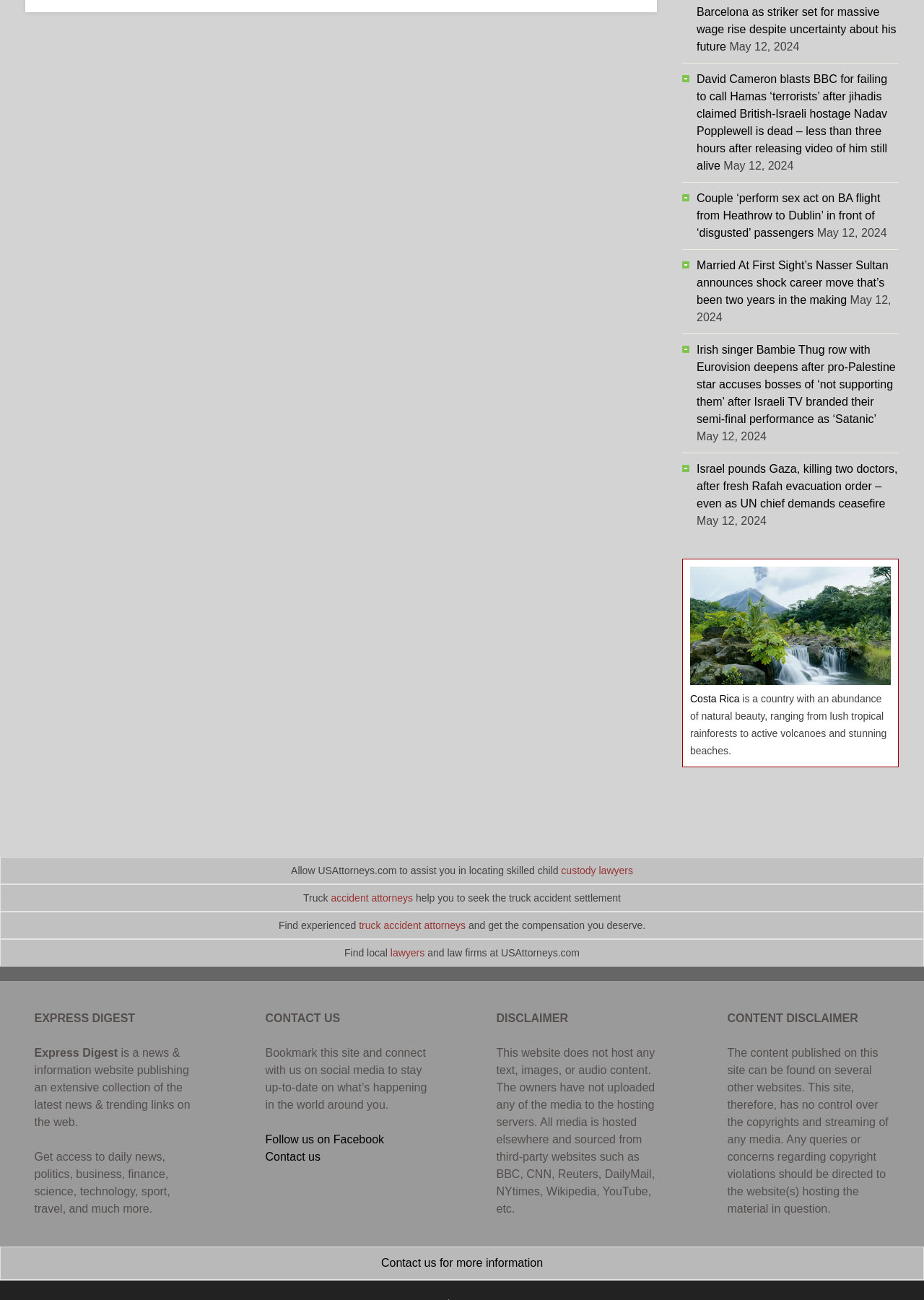Please identify the bounding box coordinates of the clickable element to fulfill the following instruction: "Read news about David Cameron". The coordinates should be four float numbers between 0 and 1, i.e., [left, top, right, bottom].

[0.754, 0.056, 0.96, 0.132]